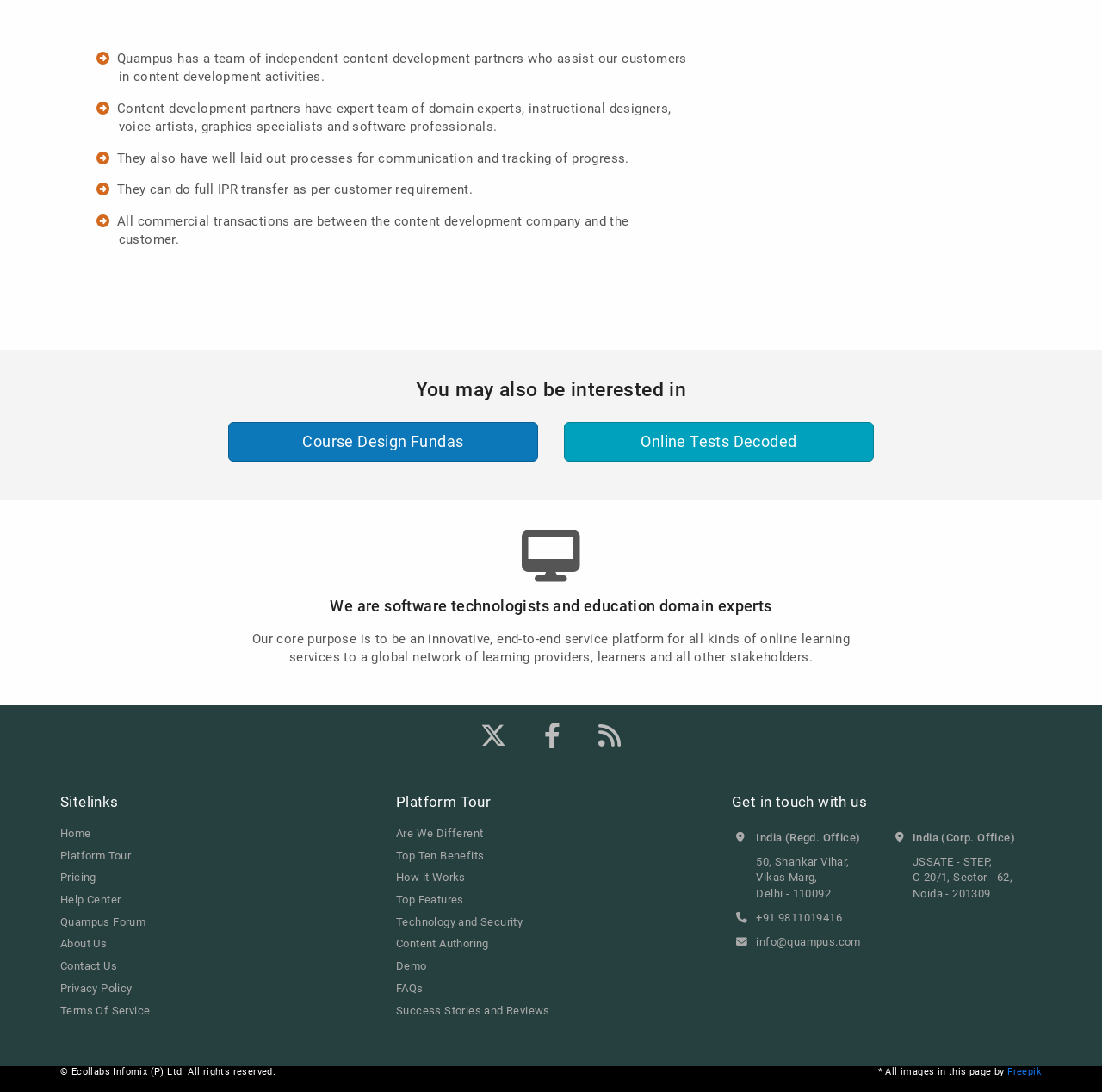Select the bounding box coordinates of the element I need to click to carry out the following instruction: "Select a state from the dropdown menu".

None